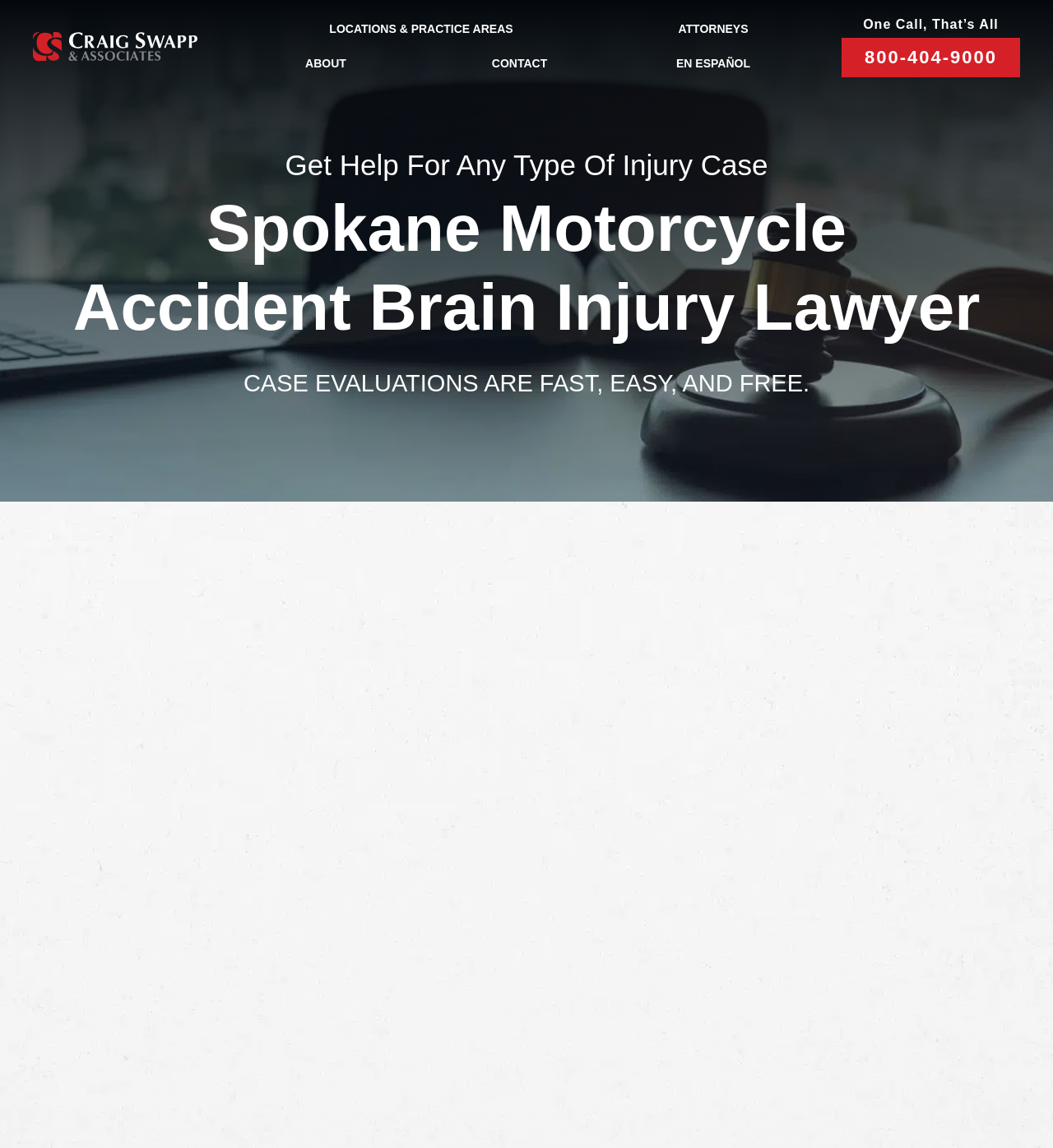Please identify the bounding box coordinates for the region that you need to click to follow this instruction: "Click the 'Home' link".

[0.031, 0.034, 0.188, 0.046]